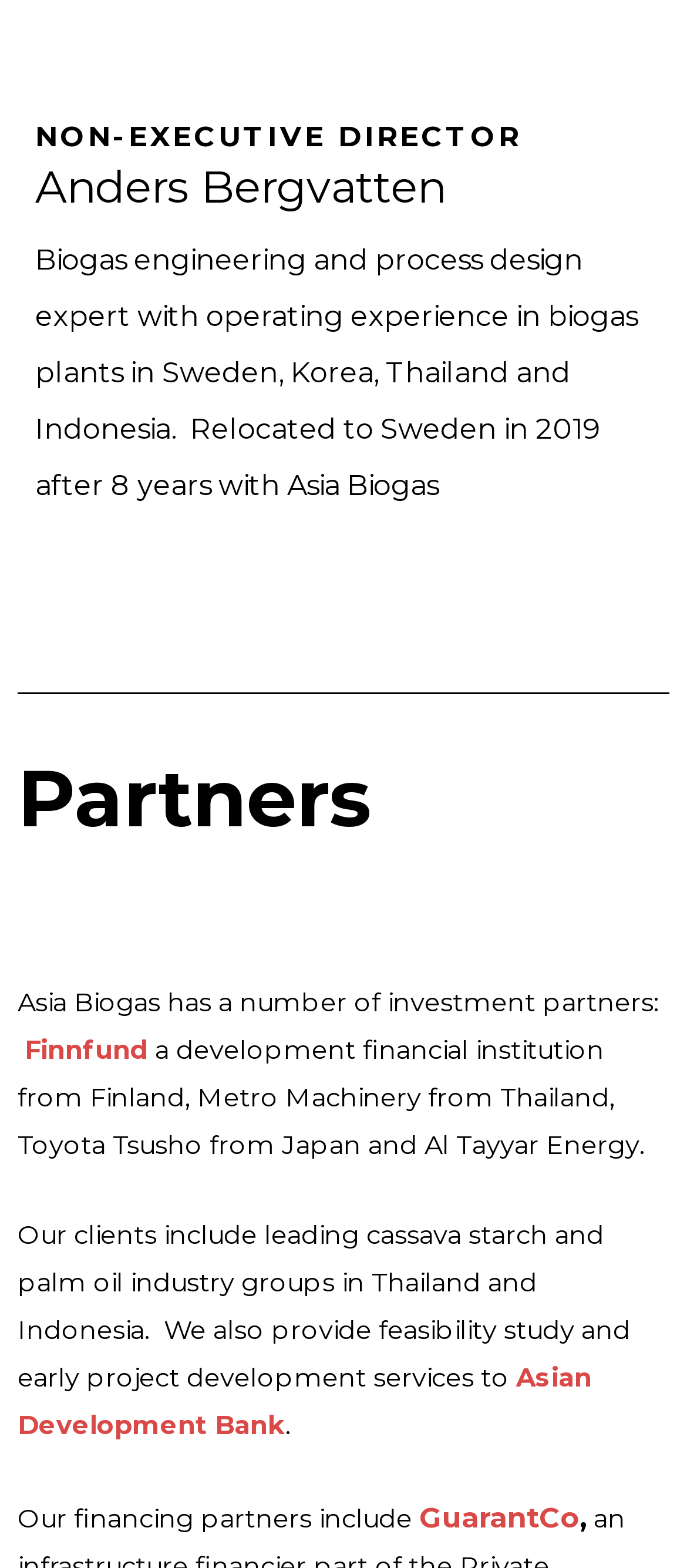Give a one-word or one-phrase response to the question: 
Who are the clients of Asia Biogas?

Cassava starch and palm oil industry groups